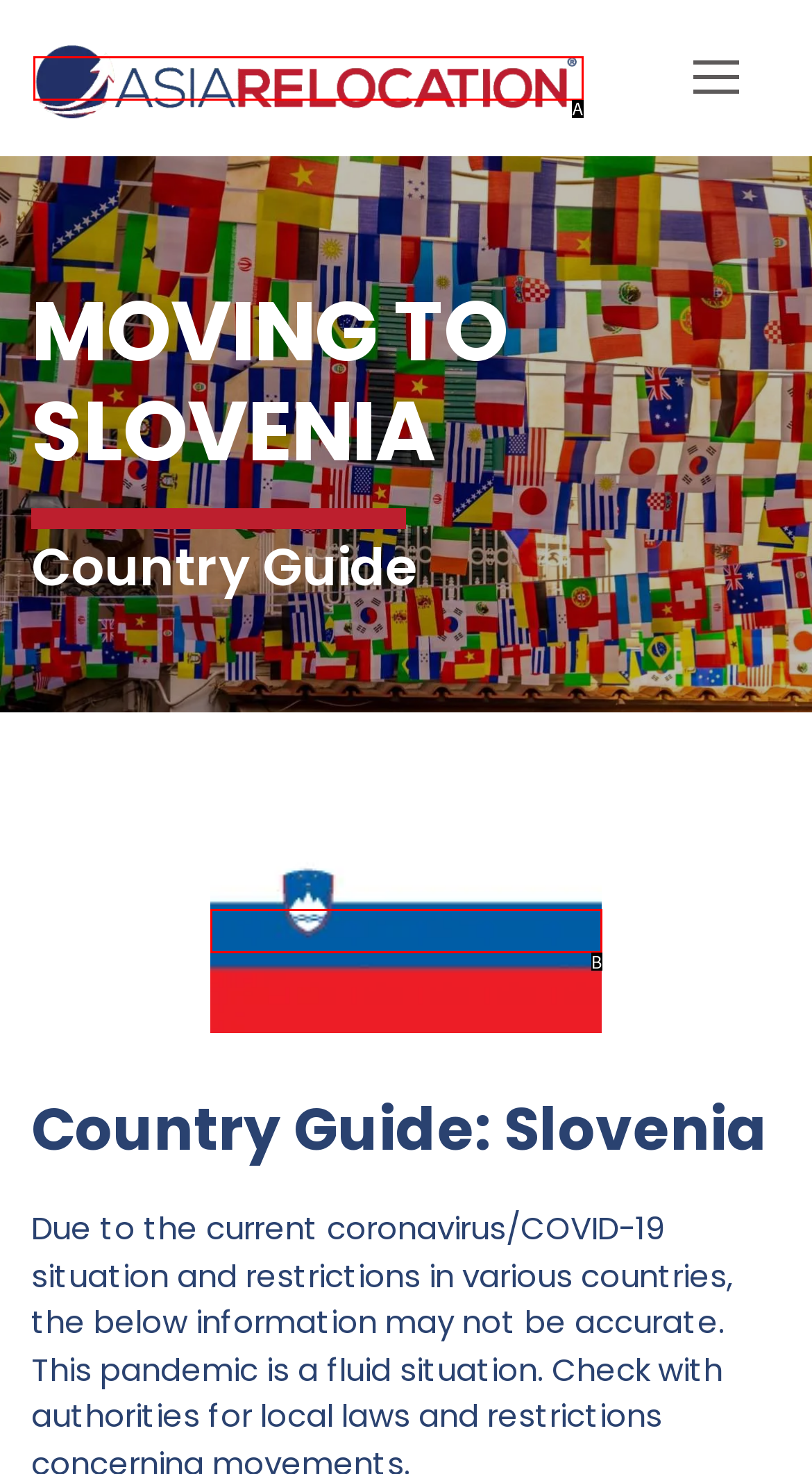Pick the HTML element that corresponds to the description: title="Slovenia"
Answer with the letter of the correct option from the given choices directly.

B